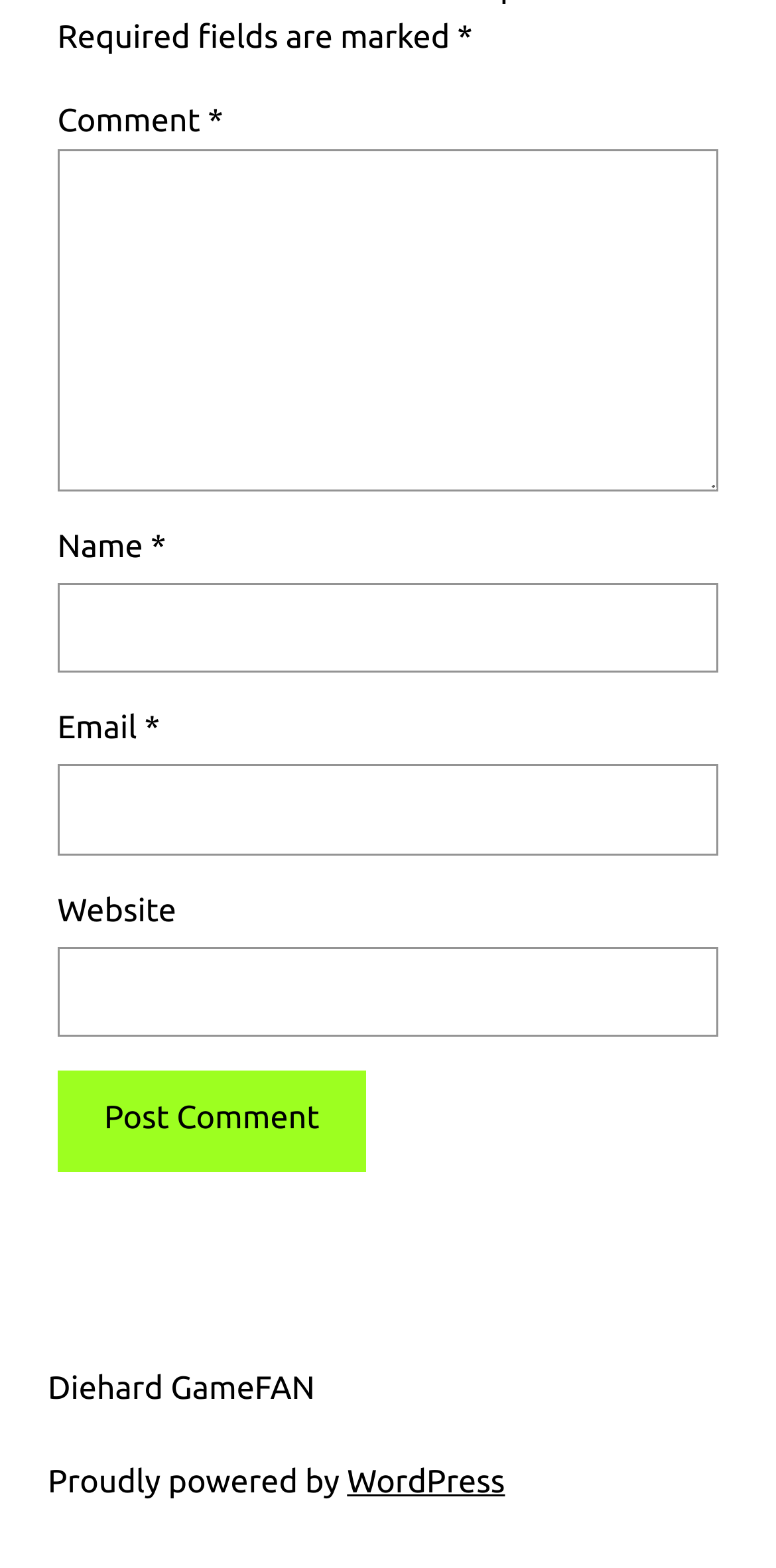Reply to the question with a single word or phrase:
How many links are there at the bottom of the page?

2